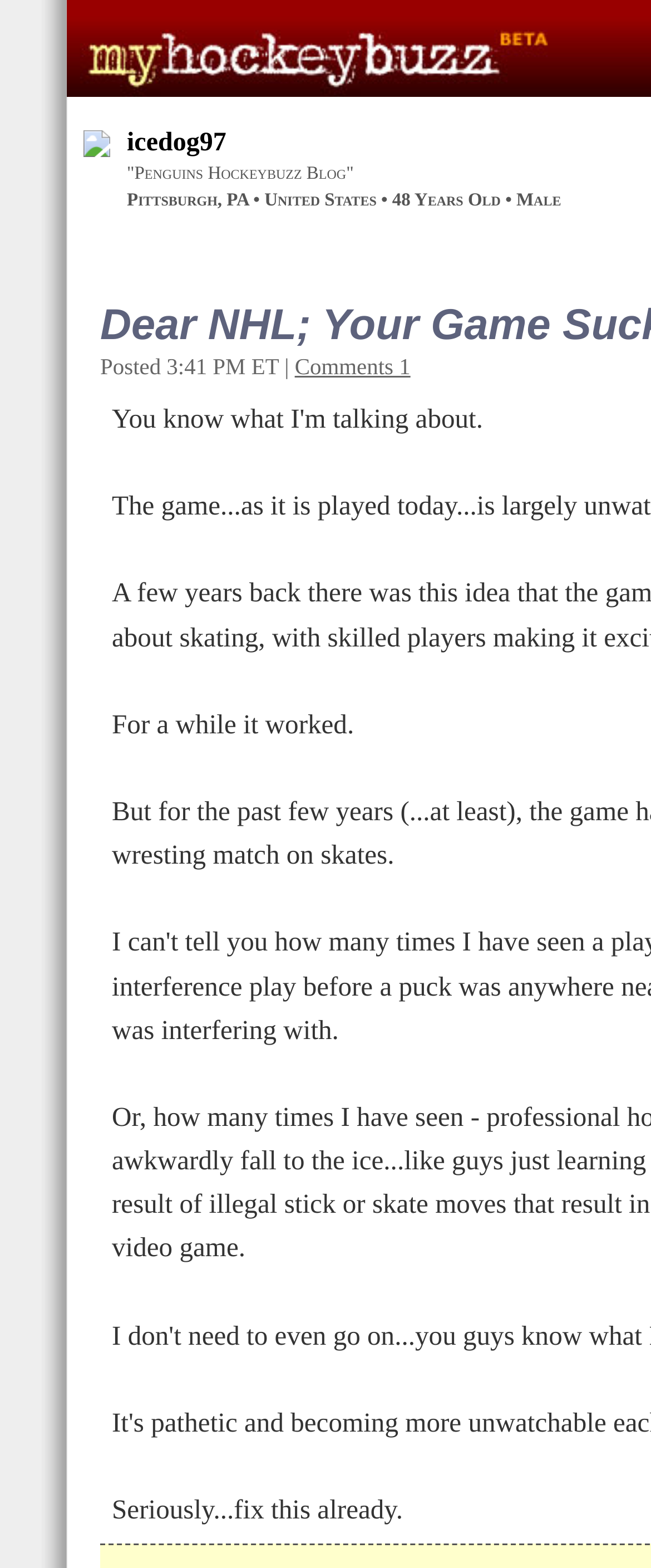Generate a thorough caption detailing the webpage content.

The webpage is titled "My HockeyBuzz" and appears to be a personal blog or profile page. At the top left, there is a small image accompanied by a link. To the right of this image, the username "icedog97" is displayed, followed by a brief description of the blog, "Penguins Hockeybuzz Blog". Below this, the blogger's location and demographic information are provided: "Pittsburgh, PA • United States • 48 Years Old • Male".

Further down, a post is displayed, with the timestamp "Posted 3:41 PM ET" and a link to "Comments 1" on the right. The post itself consists of two paragraphs. The first paragraph reads, "For a while it worked." The second paragraph is located below the first and says, "Seriously...fix this already."